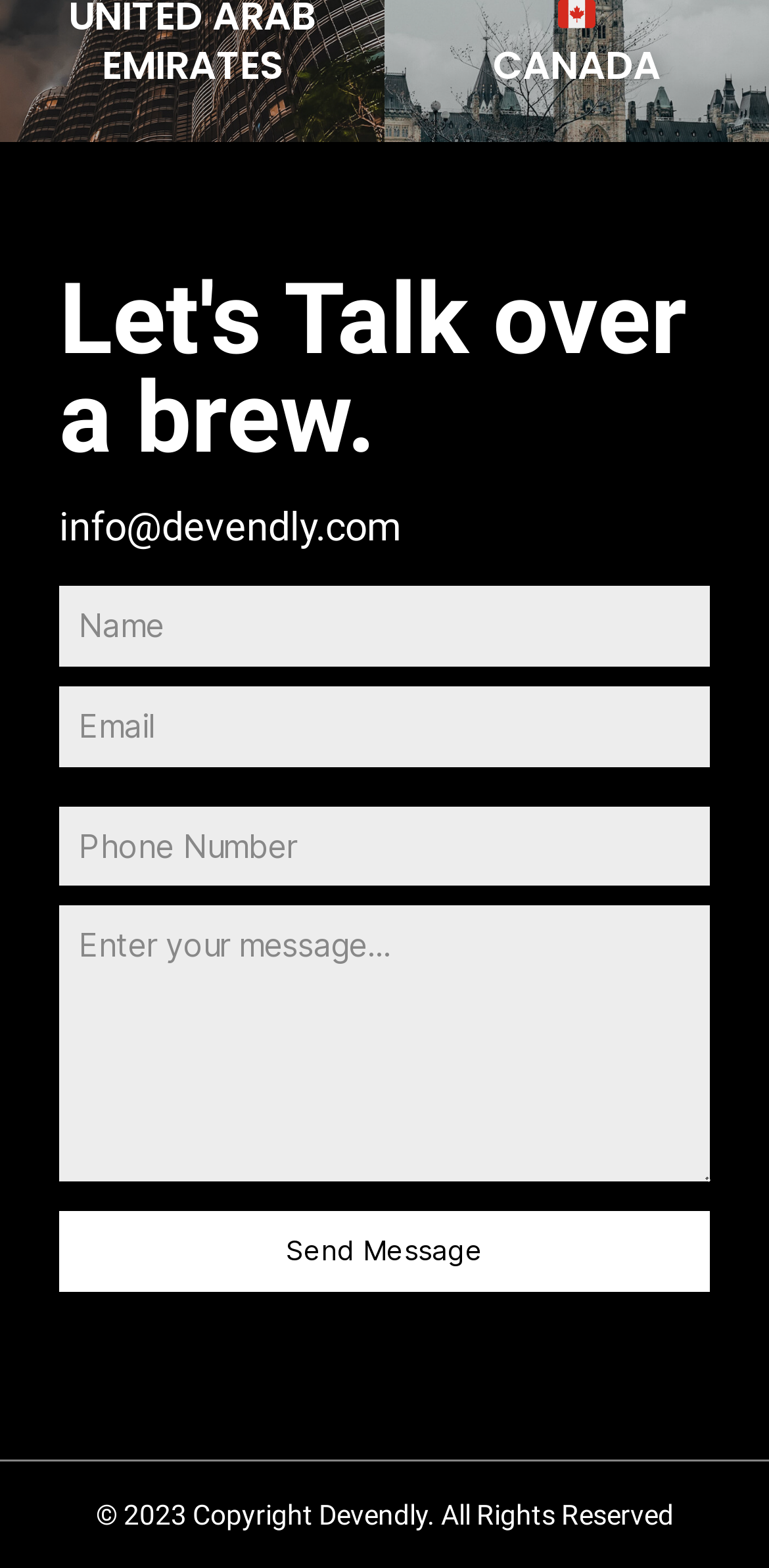What is the year of copyright?
Look at the screenshot and respond with a single word or phrase.

2023